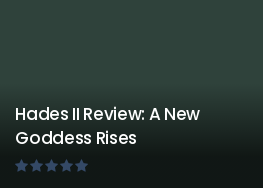Elaborate on the image by describing it in detail.

The image features the title of a review for the game "Hades II," titled "Hades II Review: A New Goddess Rises." This review likely explores the themes, gameplay mechanics, and character developments within the game, which is a highly anticipated sequel in the critically acclaimed Hades franchise. Below the title, there are five stars illustrated, indicating a positive rating, suggesting that the review holds the game in high regard. The background is dark and atmospheric, reflecting the game's aesthetic, while the text is clearly presented for easy readability. This visual summary captures the essence of the review and entices readers to delve into the article for more insights on this new installment in the series.